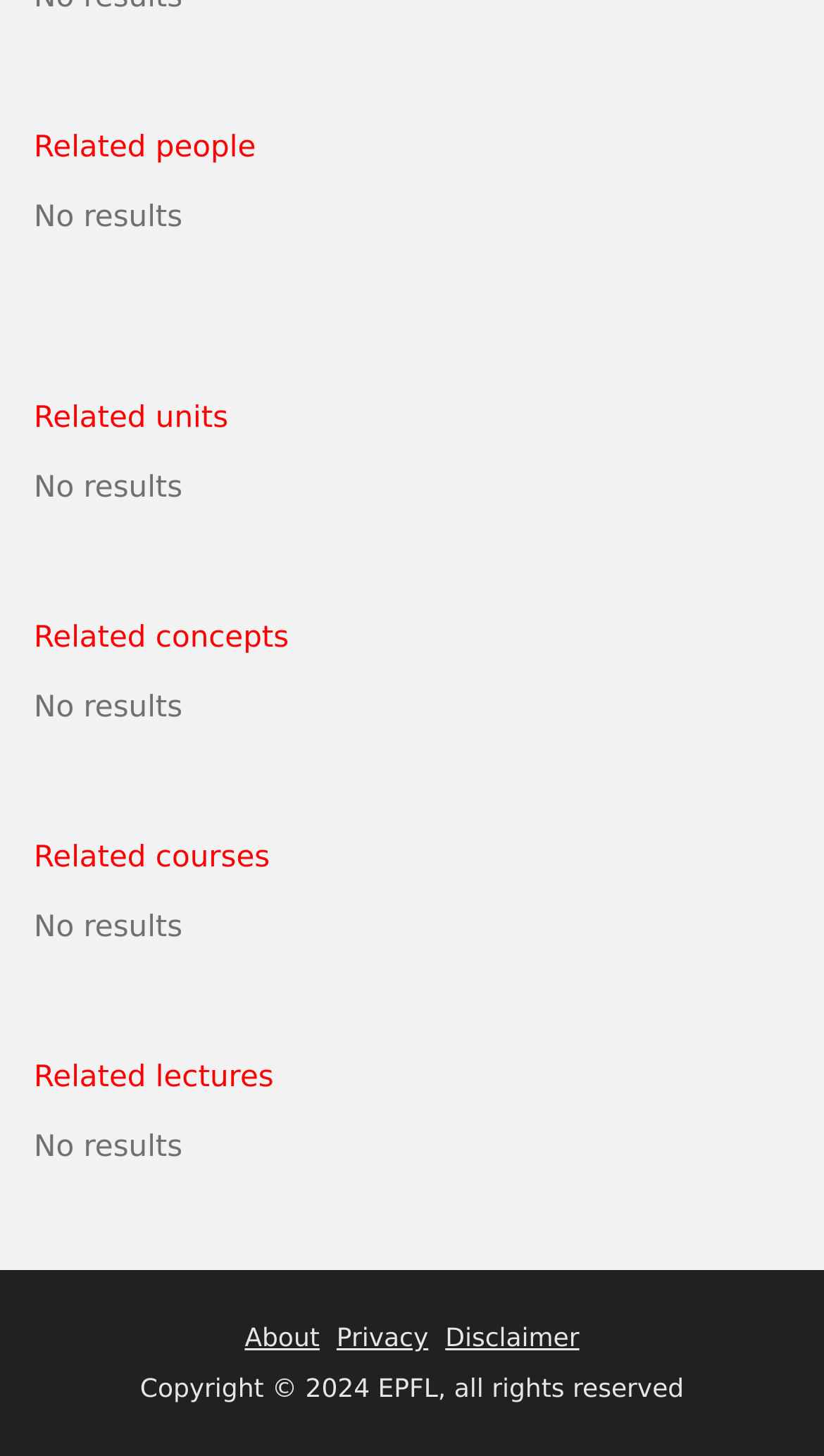How many sections are there on the webpage?
Give a detailed and exhaustive answer to the question.

By analyzing the webpage, I identified six separate sections, which are 'Related people', 'Related units', 'Related concepts', 'Related courses', 'Related lectures', and the footer section with links and copyright information.